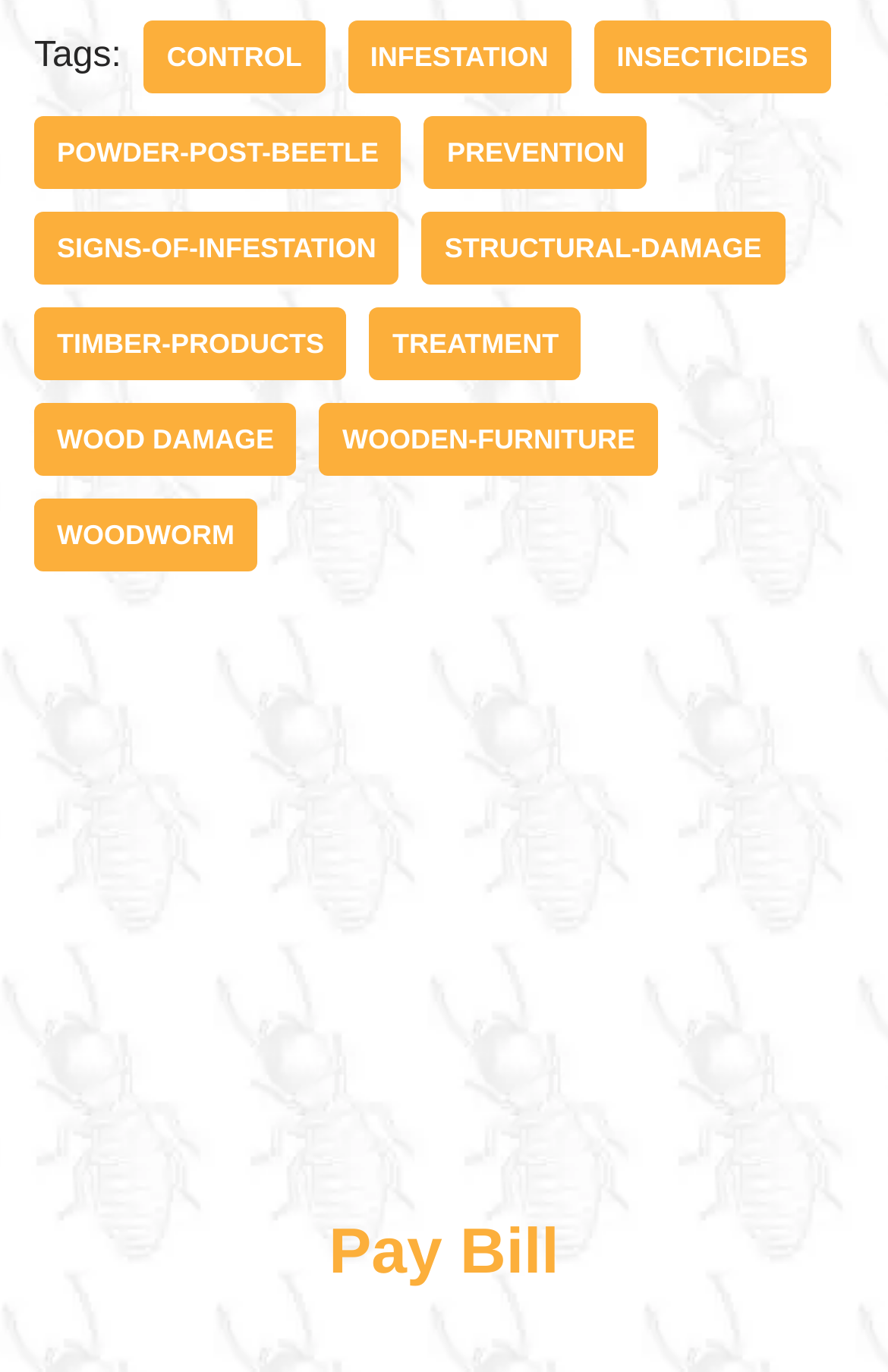Please find the bounding box for the UI component described as follows: "control".

[0.171, 0.24, 0.374, 0.293]